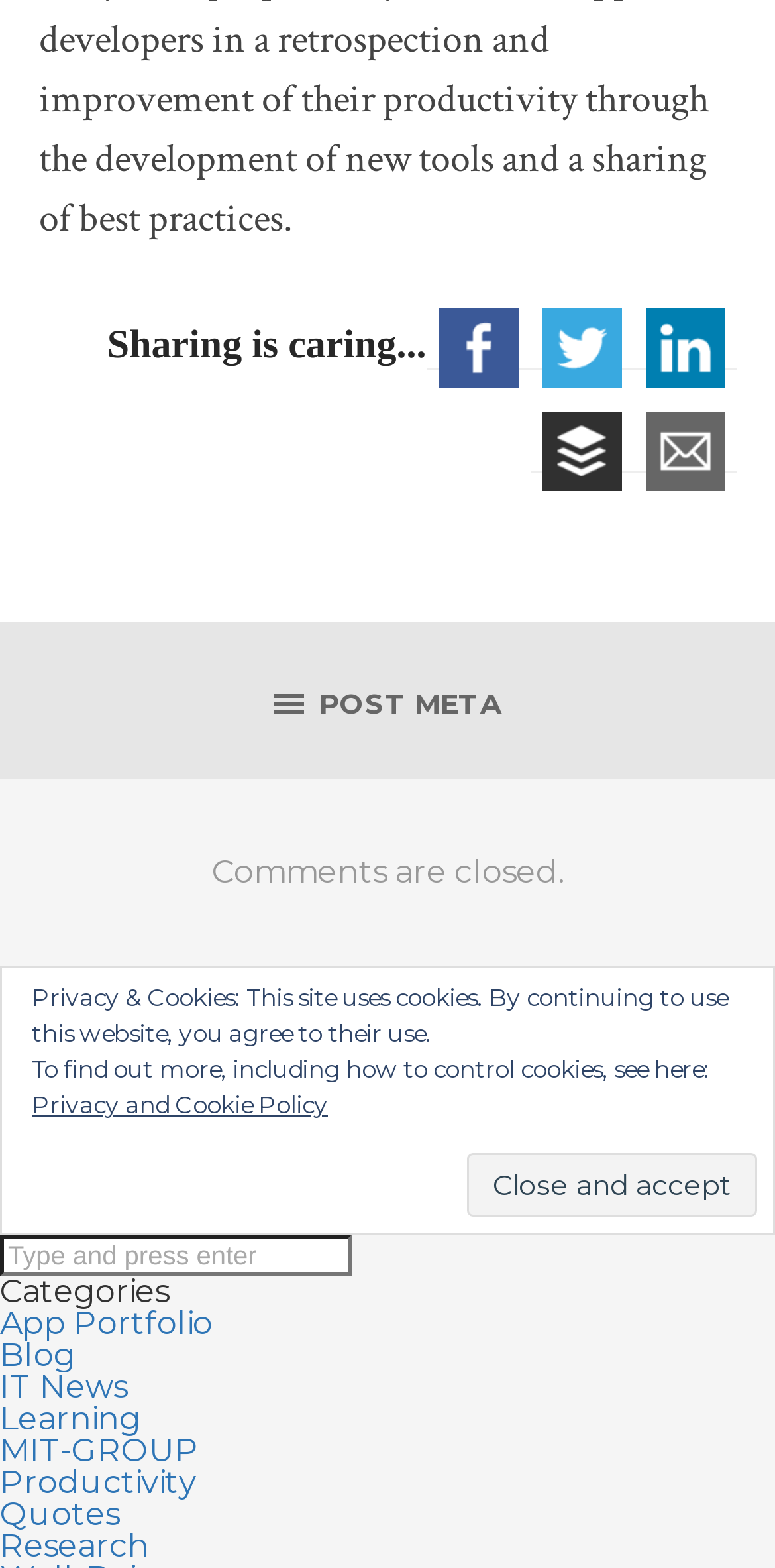Find the UI element described as: "name="s" placeholder="Type and press enter"" and predict its bounding box coordinates. Ensure the coordinates are four float numbers between 0 and 1, [left, top, right, bottom].

[0.0, 0.788, 0.454, 0.814]